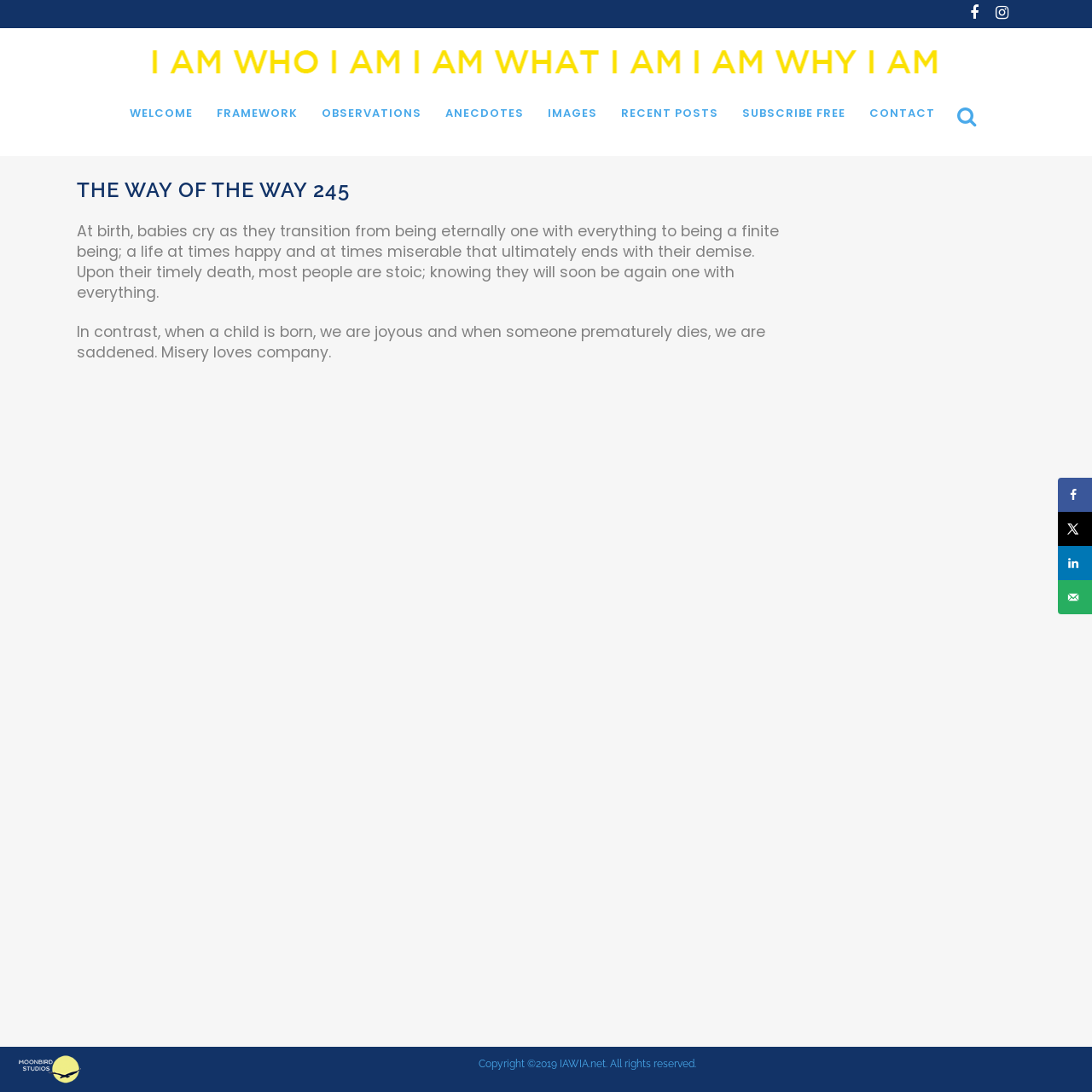What is the logo of this website?
Look at the image and respond with a single word or a short phrase.

Logo